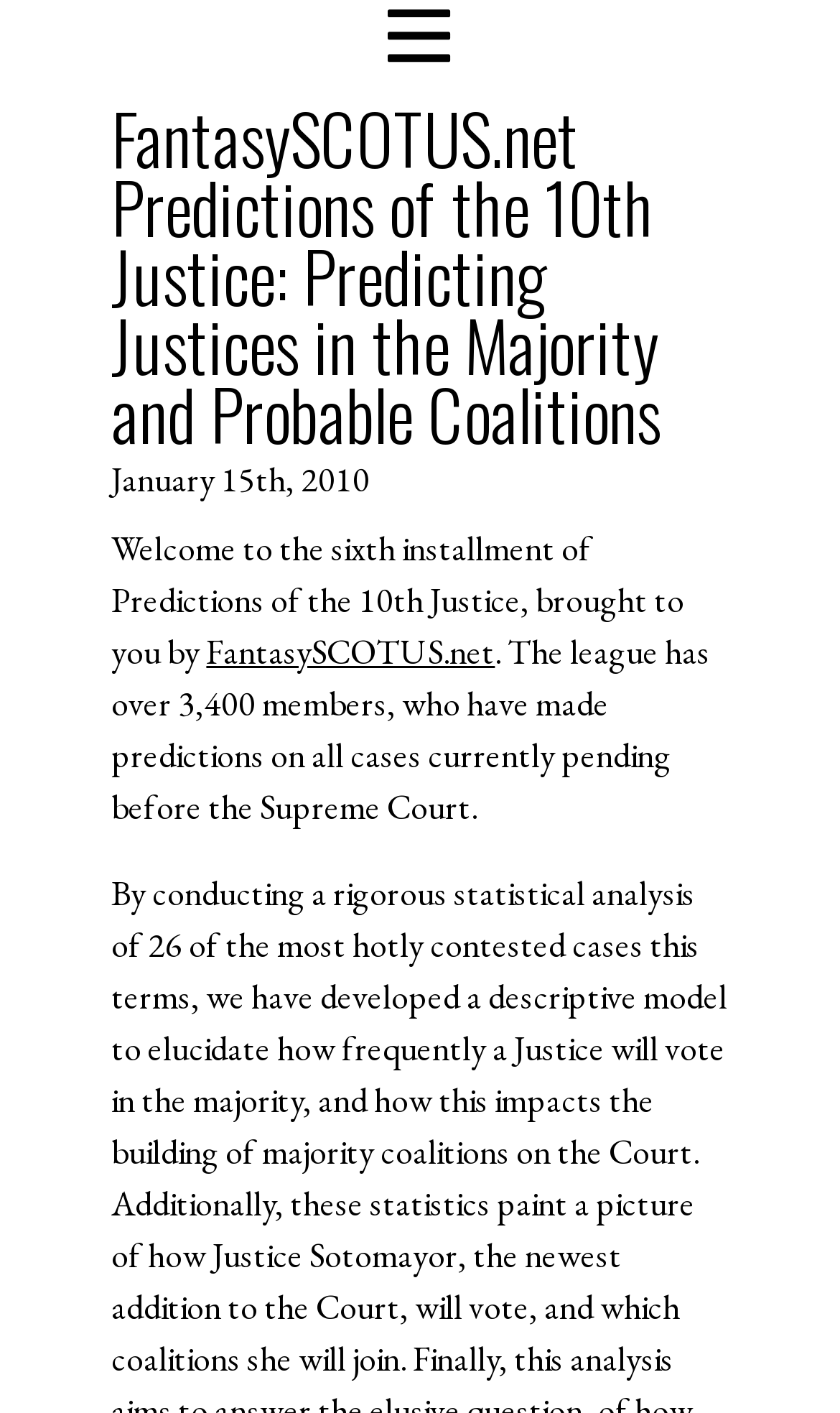Find the bounding box coordinates for the HTML element specified by: "FantasySCOTUS.net".

[0.246, 0.445, 0.589, 0.477]